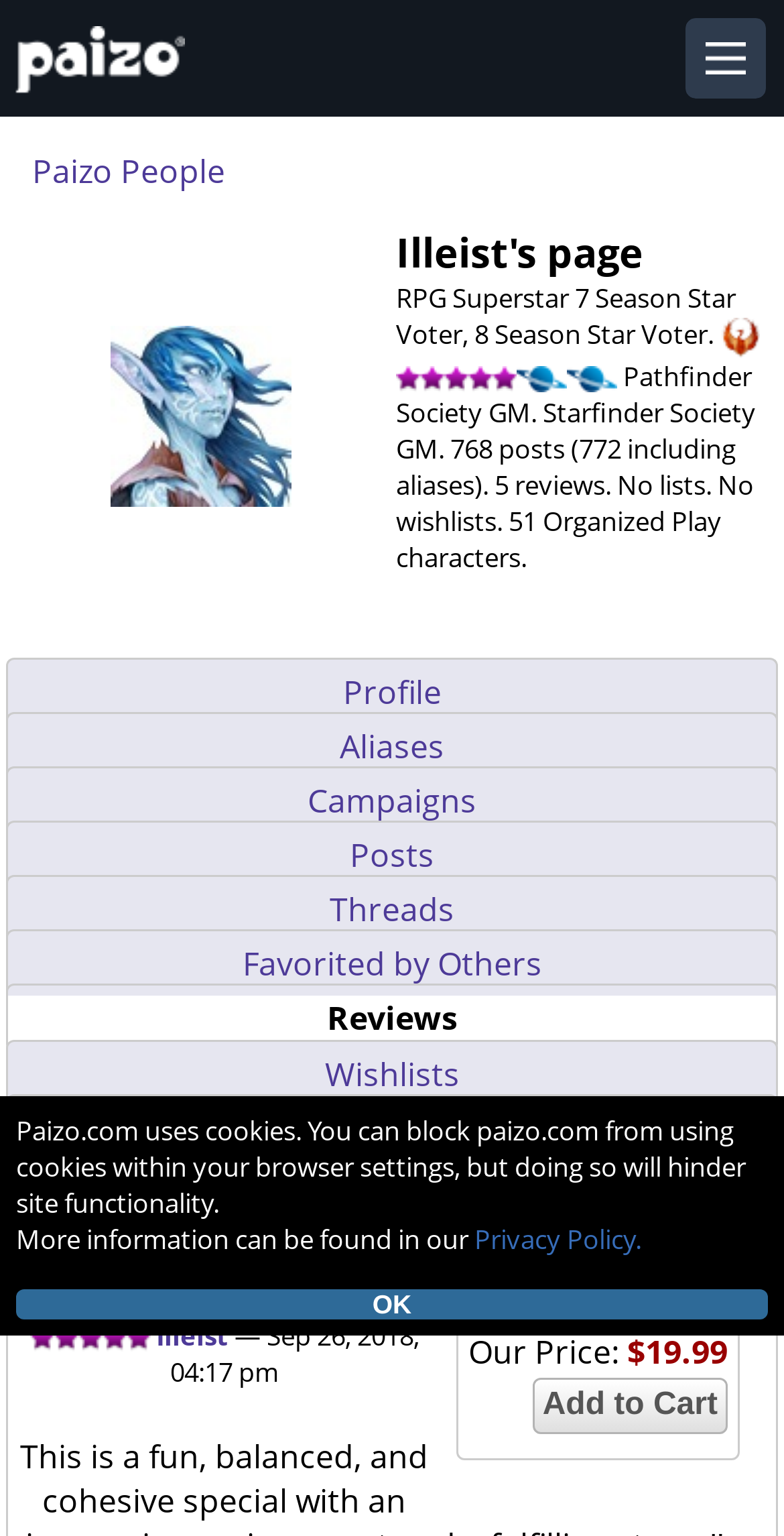Based on what you see in the screenshot, provide a thorough answer to this question: What is the rating of Illeist's favorite special?

On the webpage, there is a section that shows 'My Favorite Special' with a rating of '5/5' which indicates that Illeist has given a perfect rating to their favorite special.